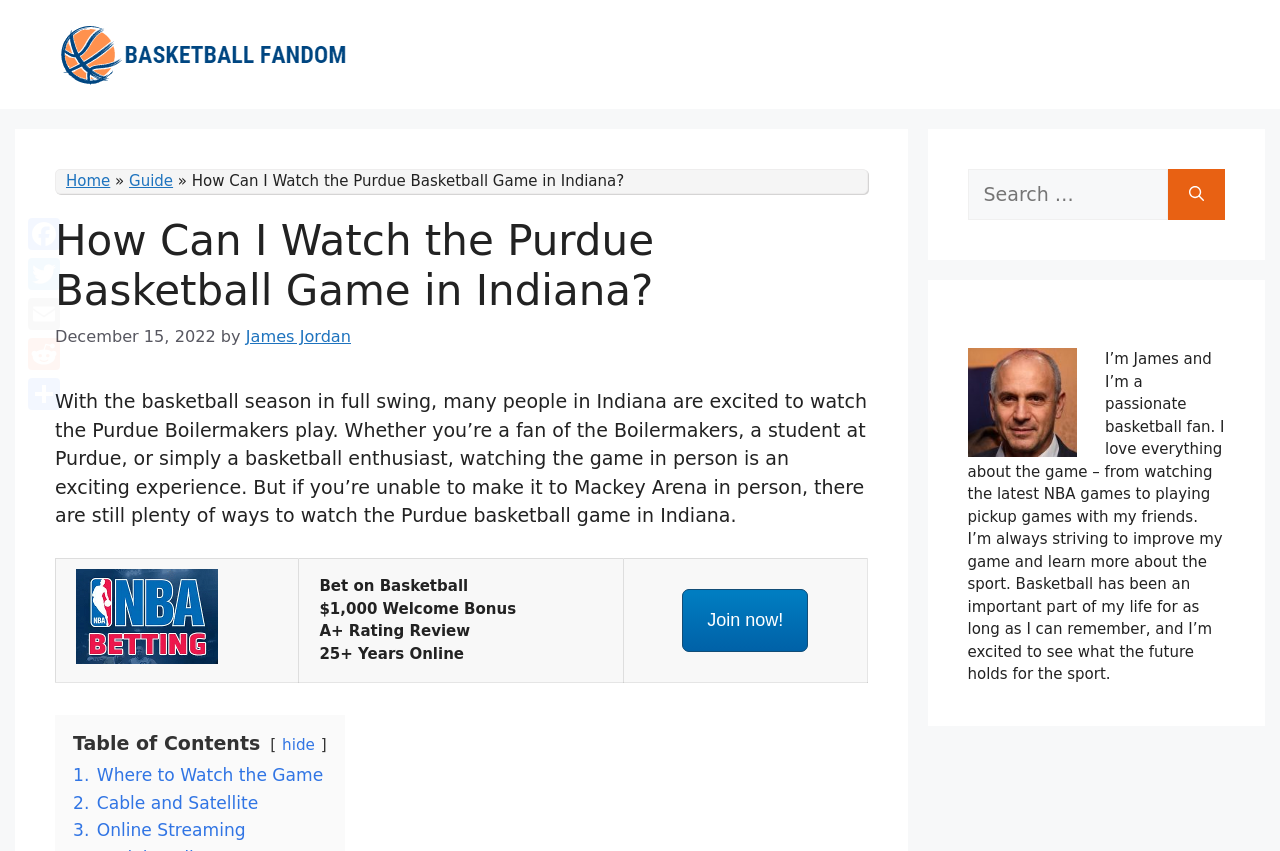How many links are in the table of contents?
Craft a detailed and extensive response to the question.

I counted the number of links in the table of contents section, which are labeled '1. Where to Watch the Game', '2. Cable and Satellite', and '3. Online Streaming'.